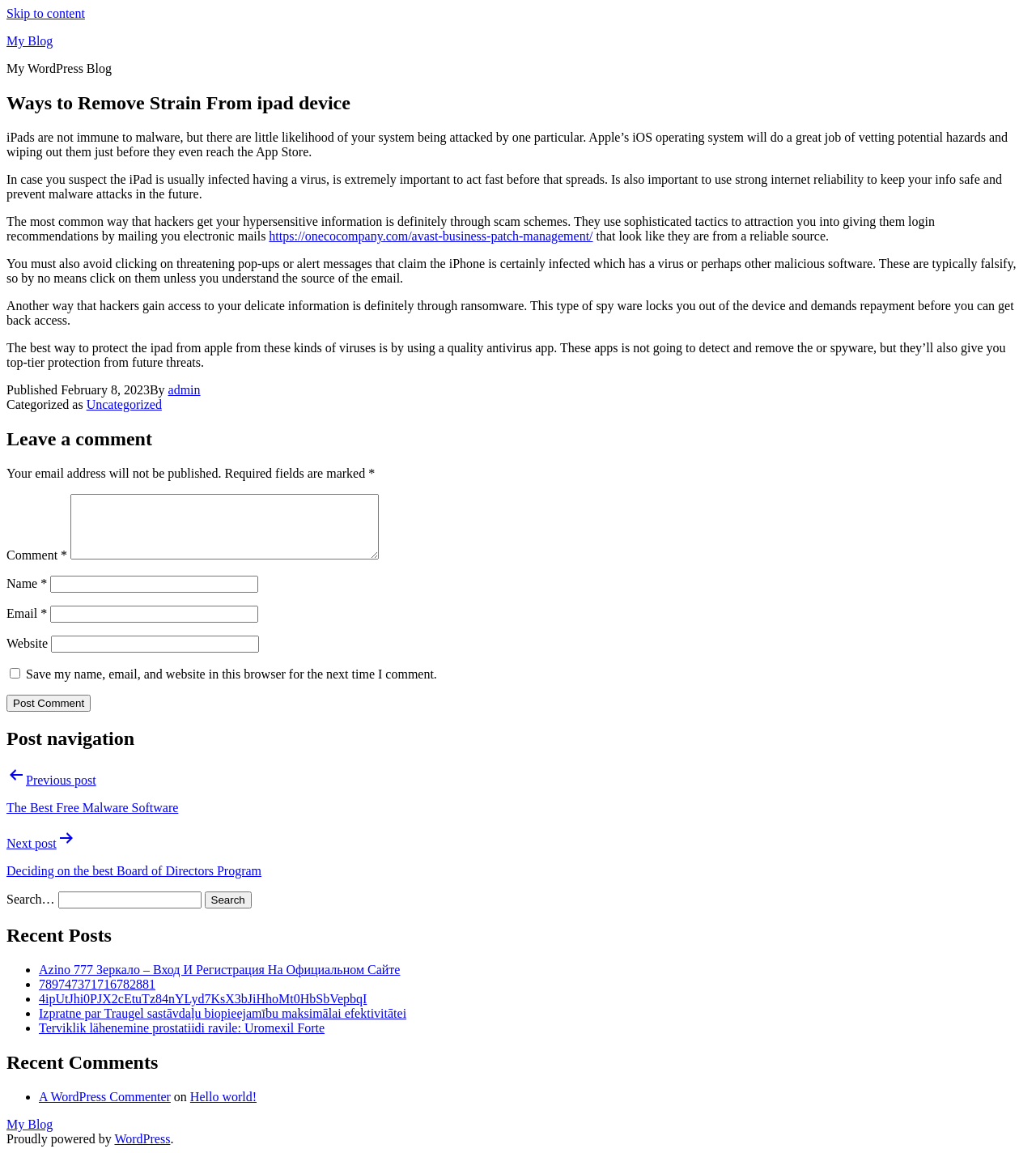Locate the bounding box of the UI element described in the following text: "Finance".

None